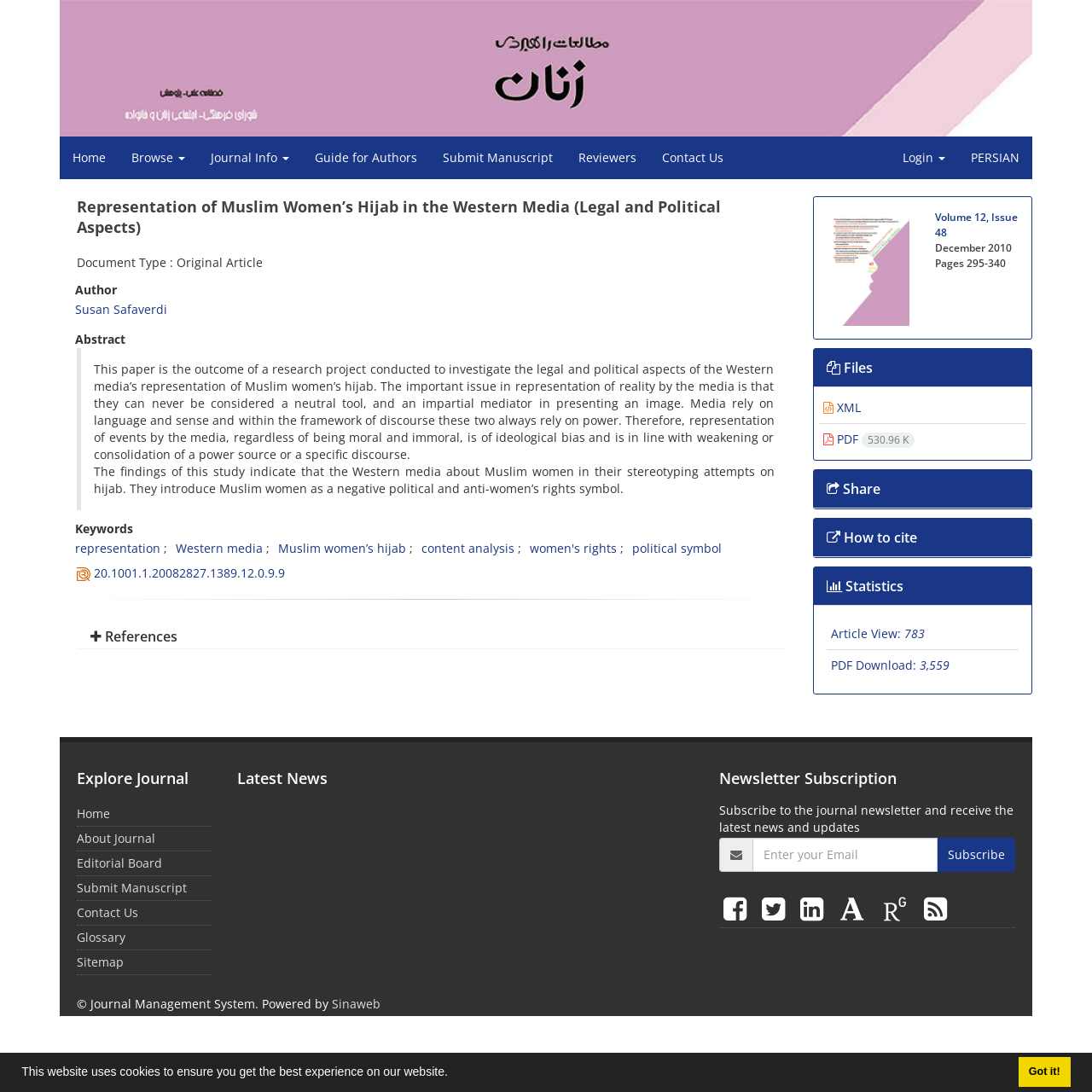What is the name of the journal that published this article?
Please provide a single word or phrase based on the screenshot.

Women's Strategic Studies